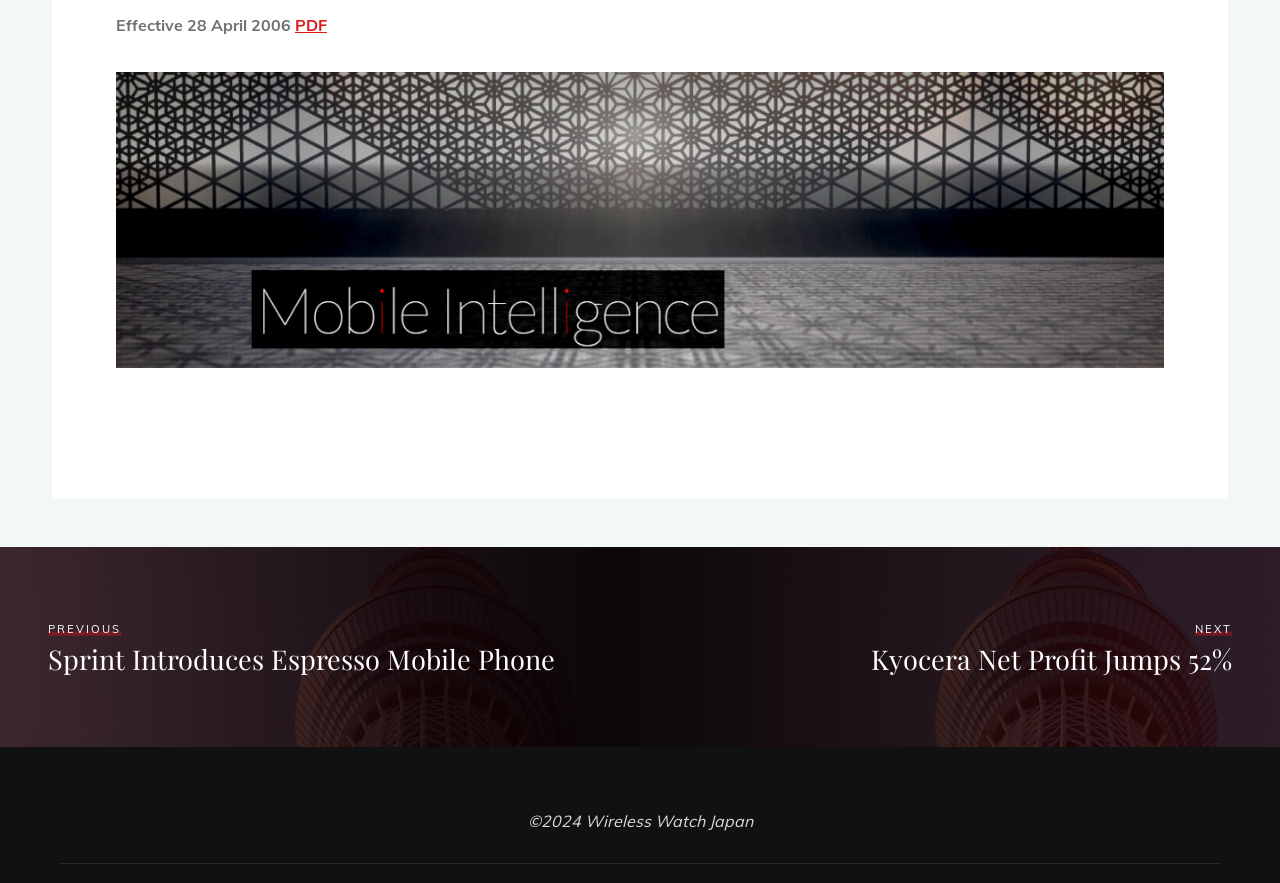Using the information from the screenshot, answer the following question thoroughly:
How many emphasis elements are there in the middle section?

In the middle section of the webpage, there are two emphasis elements, which are likely to be used to highlight or emphasize certain parts of the text. These emphasis elements are associated with the 'PREVIOUS' and 'NEXT' links.